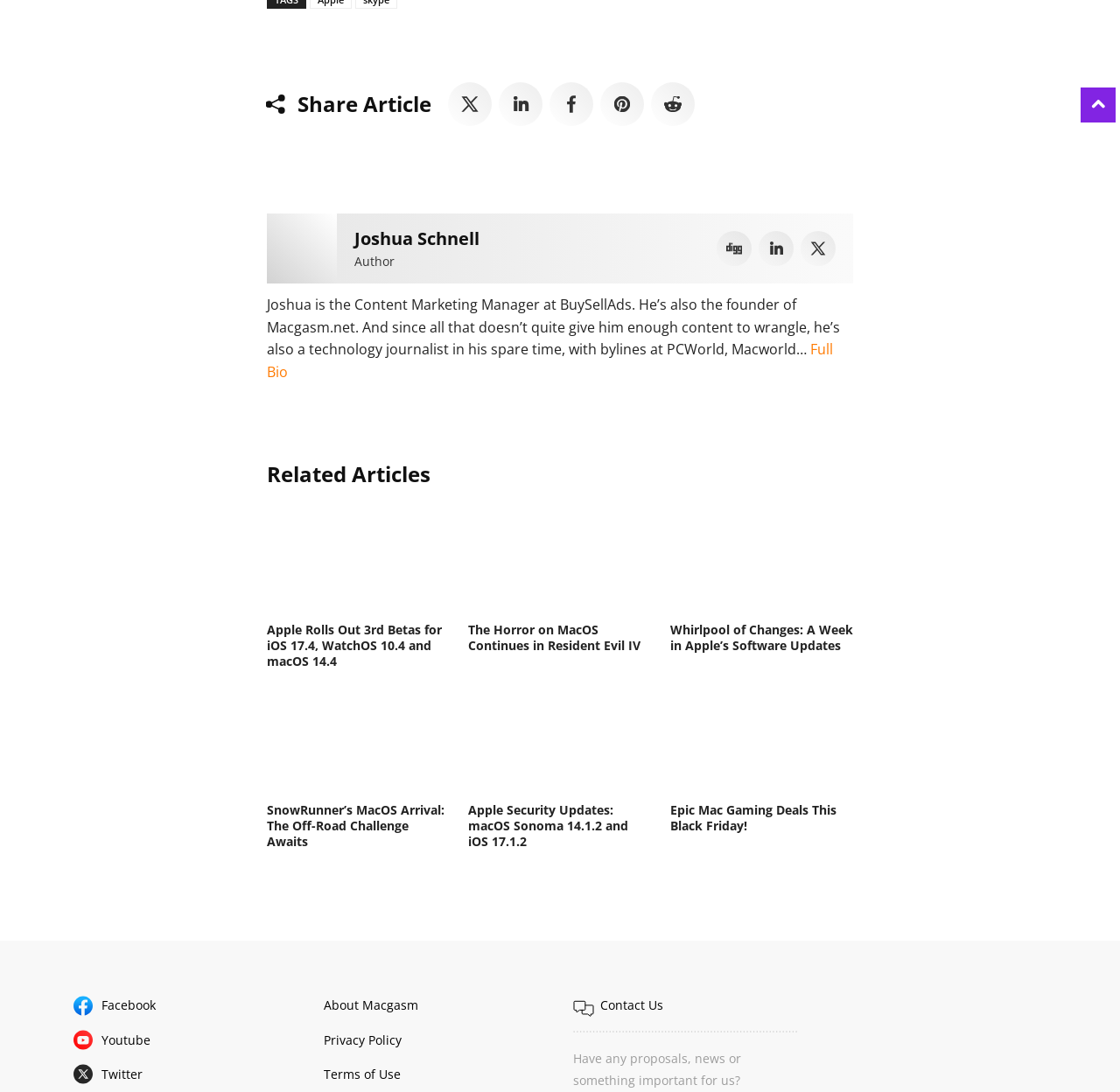Determine the coordinates of the bounding box that should be clicked to complete the instruction: "Follow Macgasm on Facebook". The coordinates should be represented by four float numbers between 0 and 1: [left, top, right, bottom].

[0.066, 0.913, 0.139, 0.928]